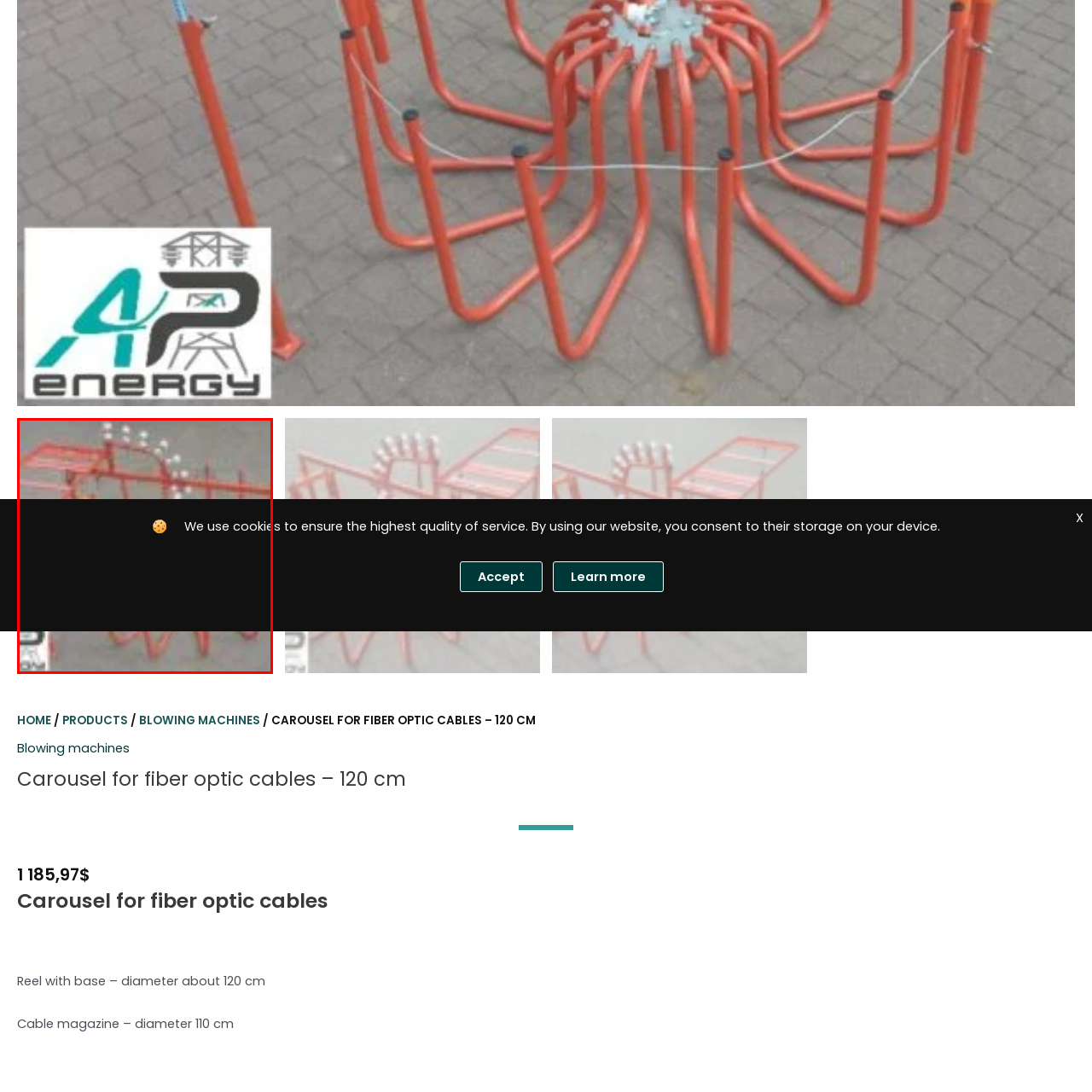What is the background of the image?
Pay attention to the image surrounded by the red bounding box and answer the question in detail based on the image.

The background of the image is described in the caption as 'neutral', which suggests that it is a plain or unobtrusive background that does not distract from the main subject of the image, the carousel.